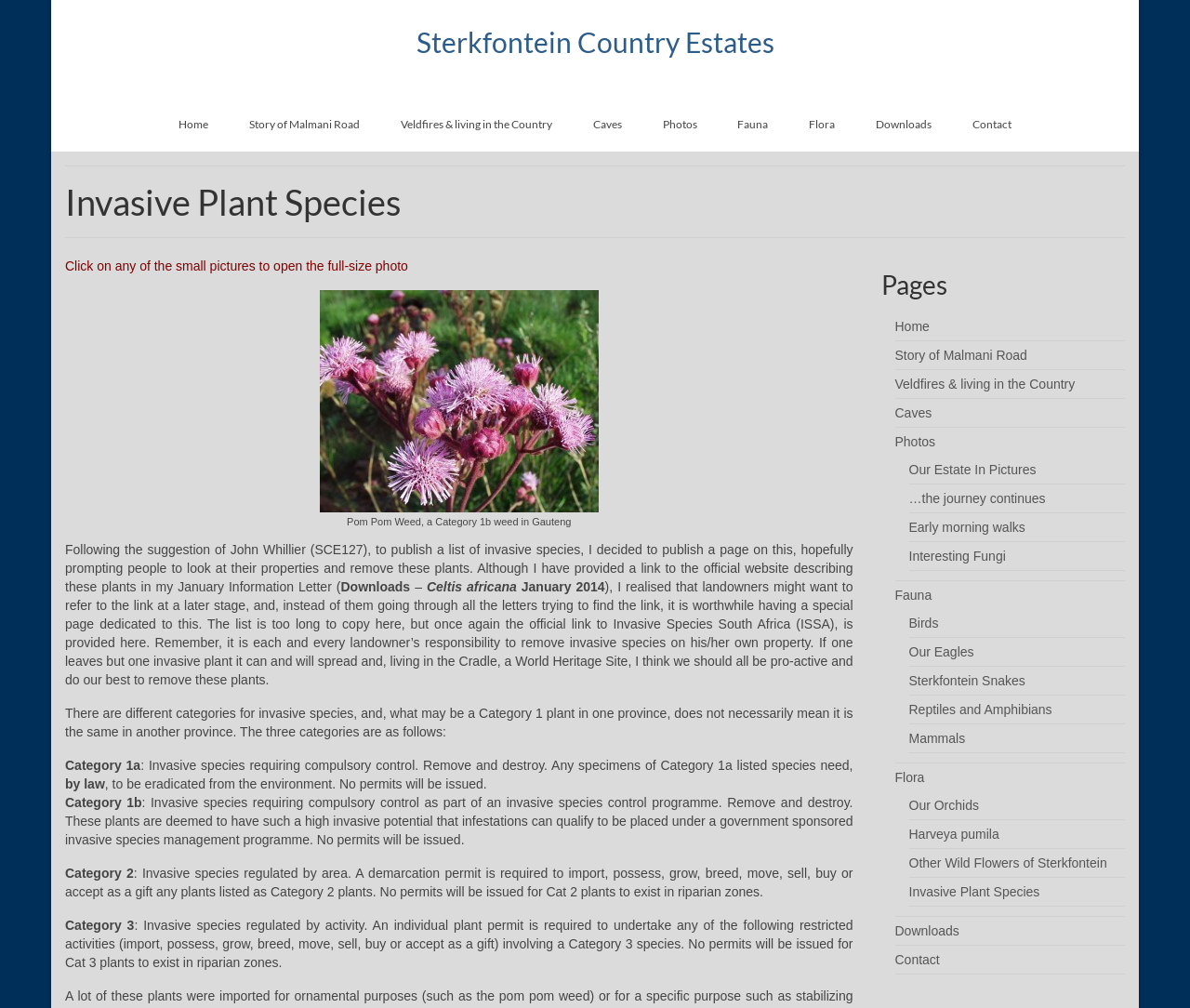Identify the bounding box coordinates for the element you need to click to achieve the following task: "Explore 'Our Estate In Pictures'". Provide the bounding box coordinates as four float numbers between 0 and 1, in the form [left, top, right, bottom].

[0.764, 0.458, 0.871, 0.473]